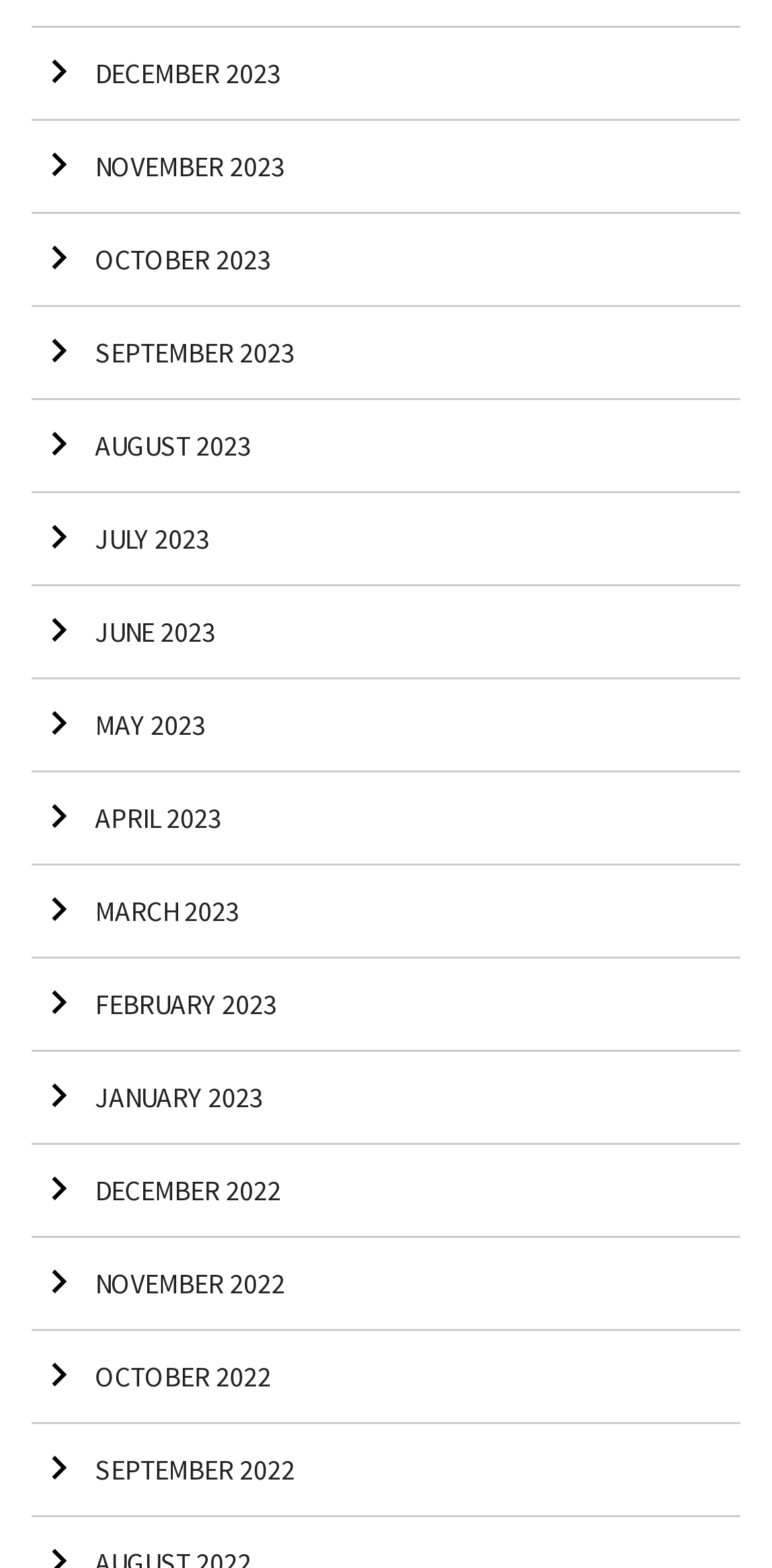What is the vertical position of the 'Arrow right JULY 2023' link?
Please provide a single word or phrase based on the screenshot.

Middle